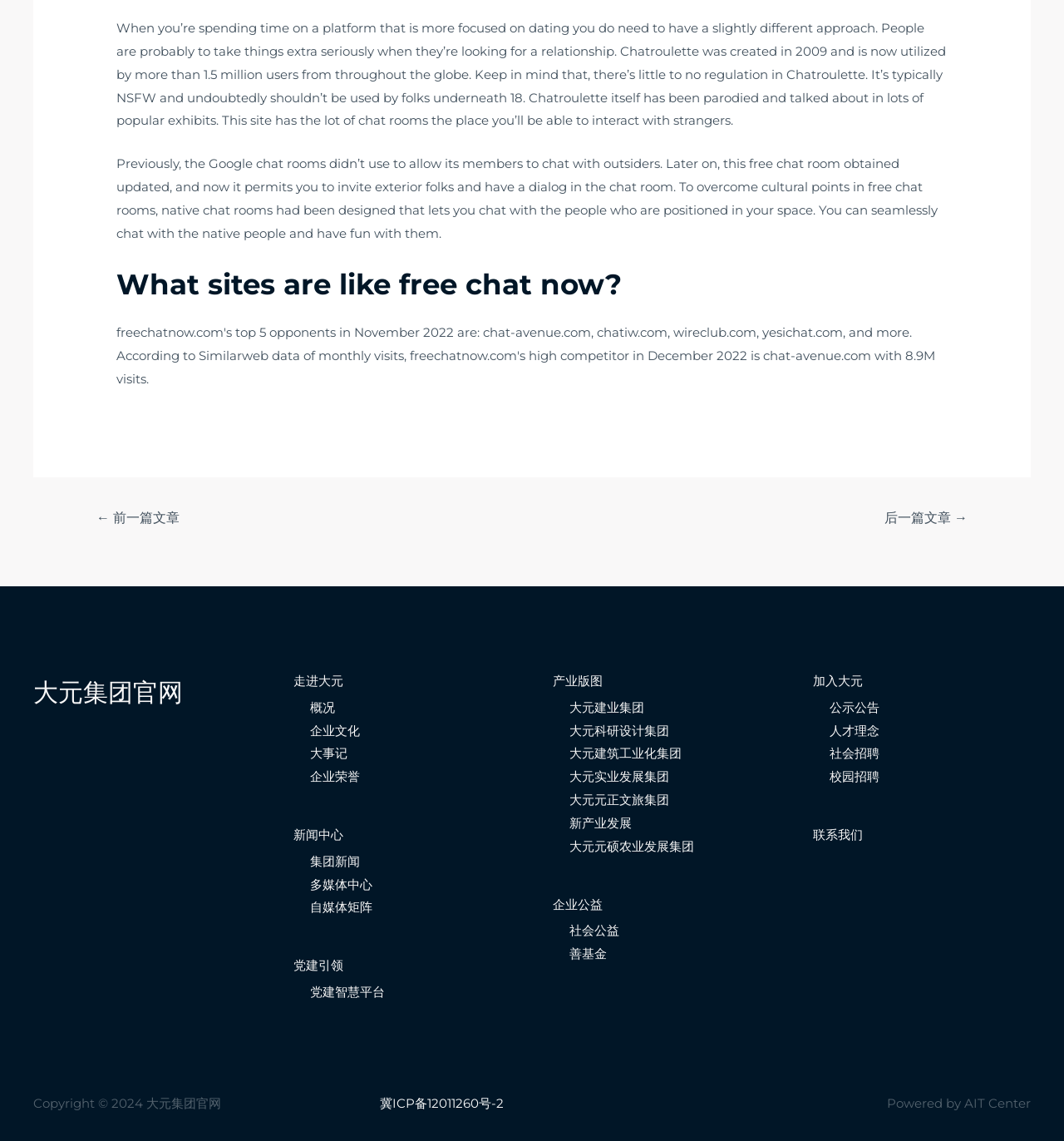Can you find the bounding box coordinates for the element that needs to be clicked to execute this instruction: "Click the '← 前一篇文章' link"? The coordinates should be given as four float numbers between 0 and 1, i.e., [left, top, right, bottom].

[0.072, 0.442, 0.187, 0.469]